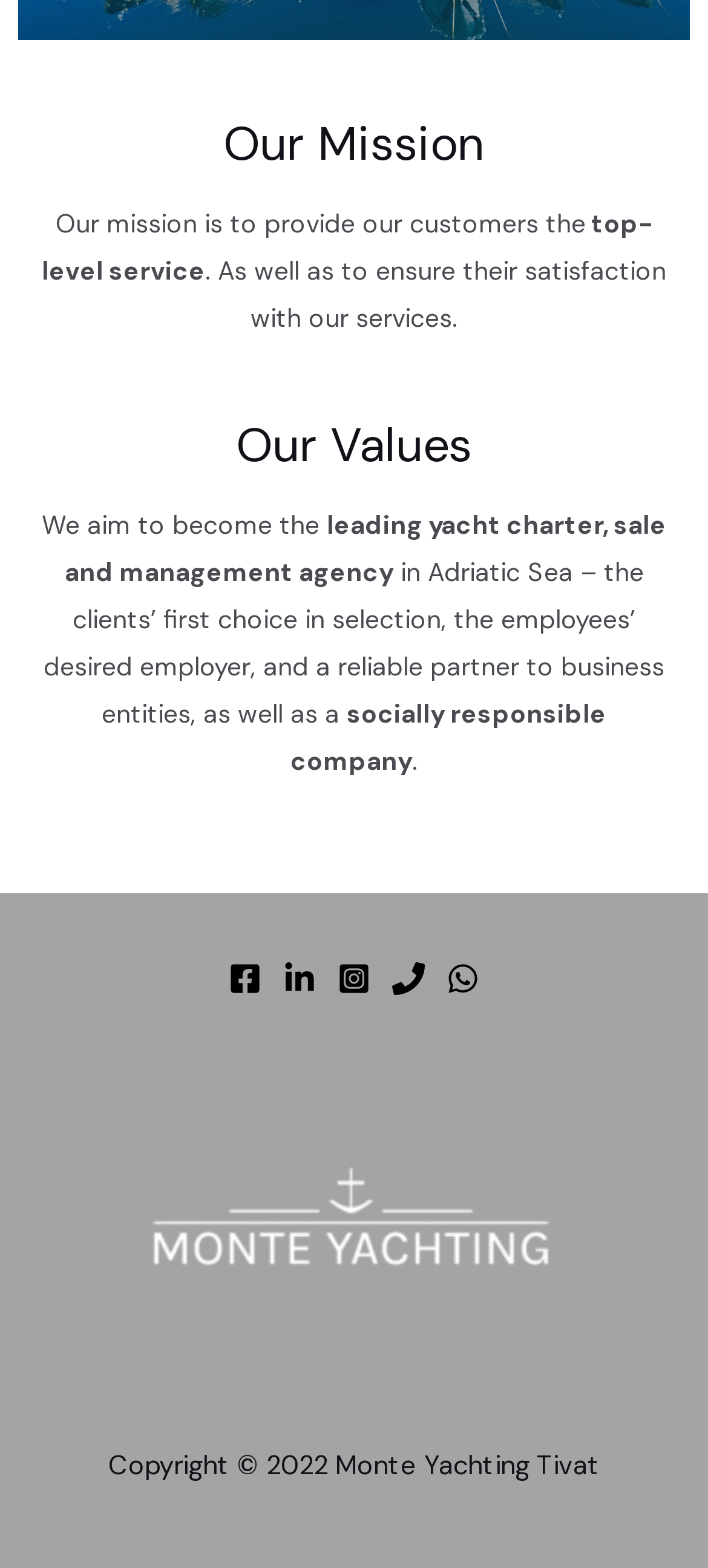How can you contact the company?
Based on the image, please offer an in-depth response to the question.

The company provides various contact methods, including social media links to Facebook, Linkedin, and Instagram, as well as phone and WhatsApp contact information, which are listed at the bottom of the webpage.